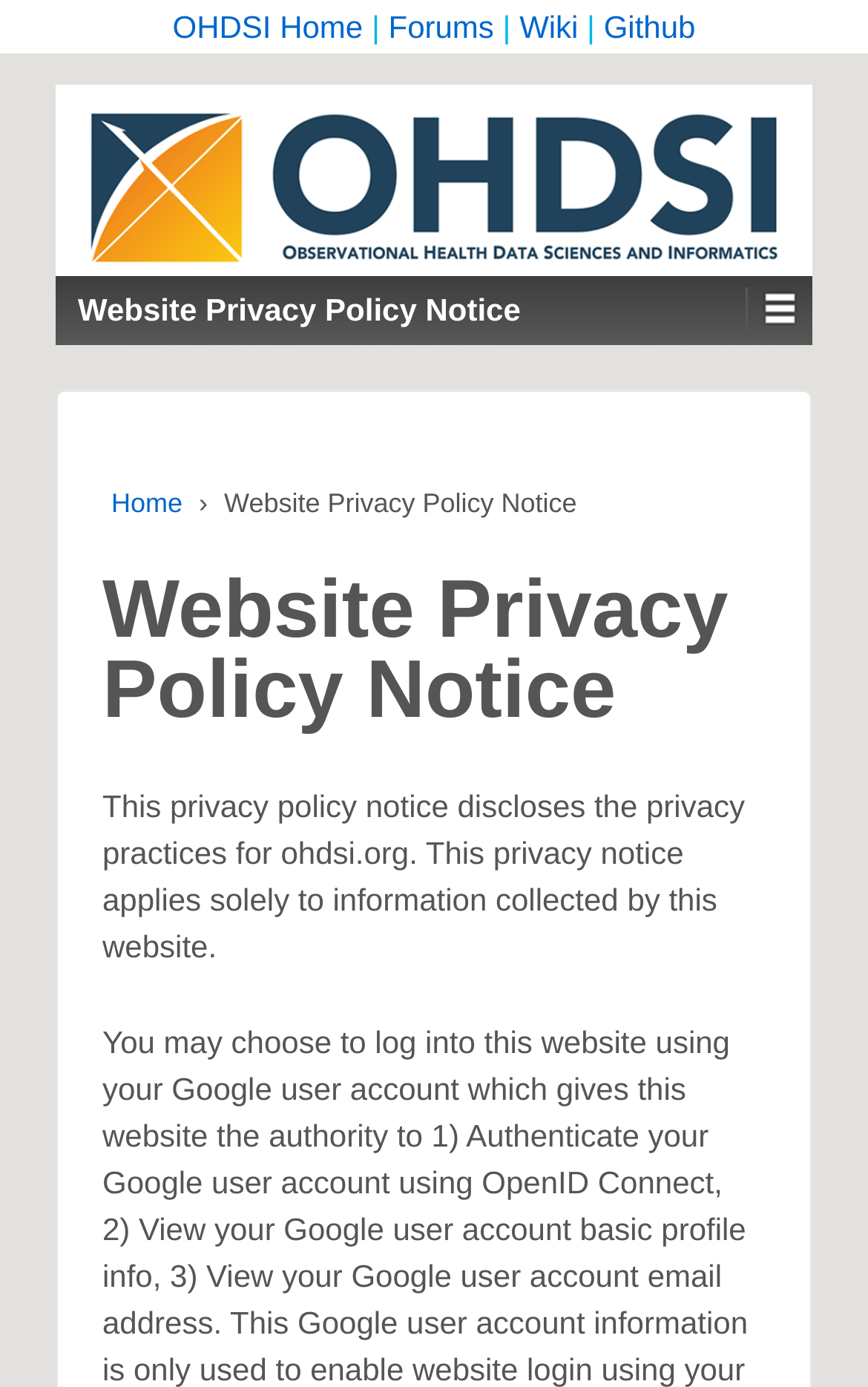Identify the webpage's primary heading and generate its text.

Website Privacy Policy Notice